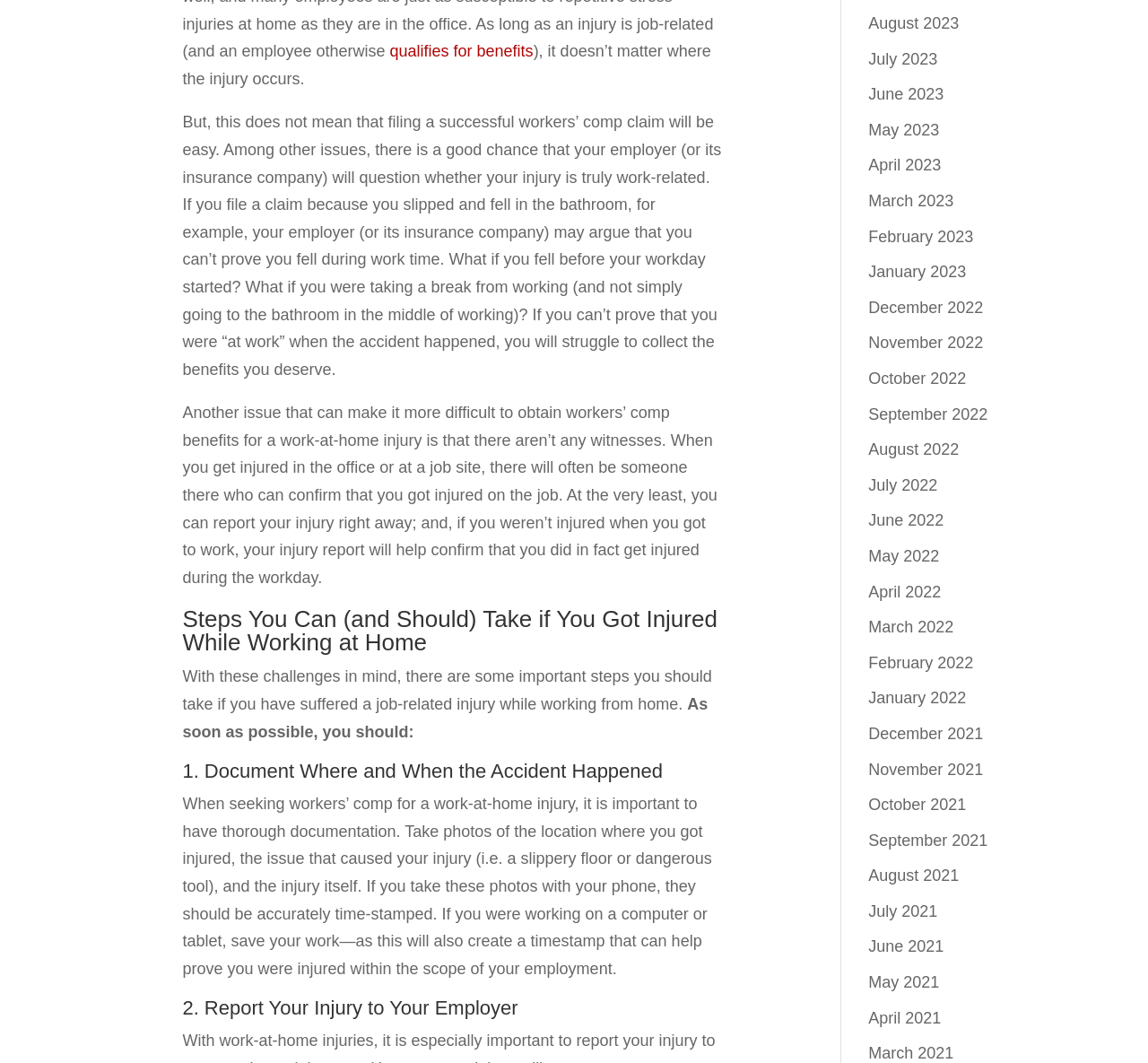What is the main topic of this webpage?
Give a detailed and exhaustive answer to the question.

The main topic of this webpage is workers' comp benefits, specifically discussing the challenges of obtaining benefits for work-at-home injuries and providing steps to take if injured while working from home.